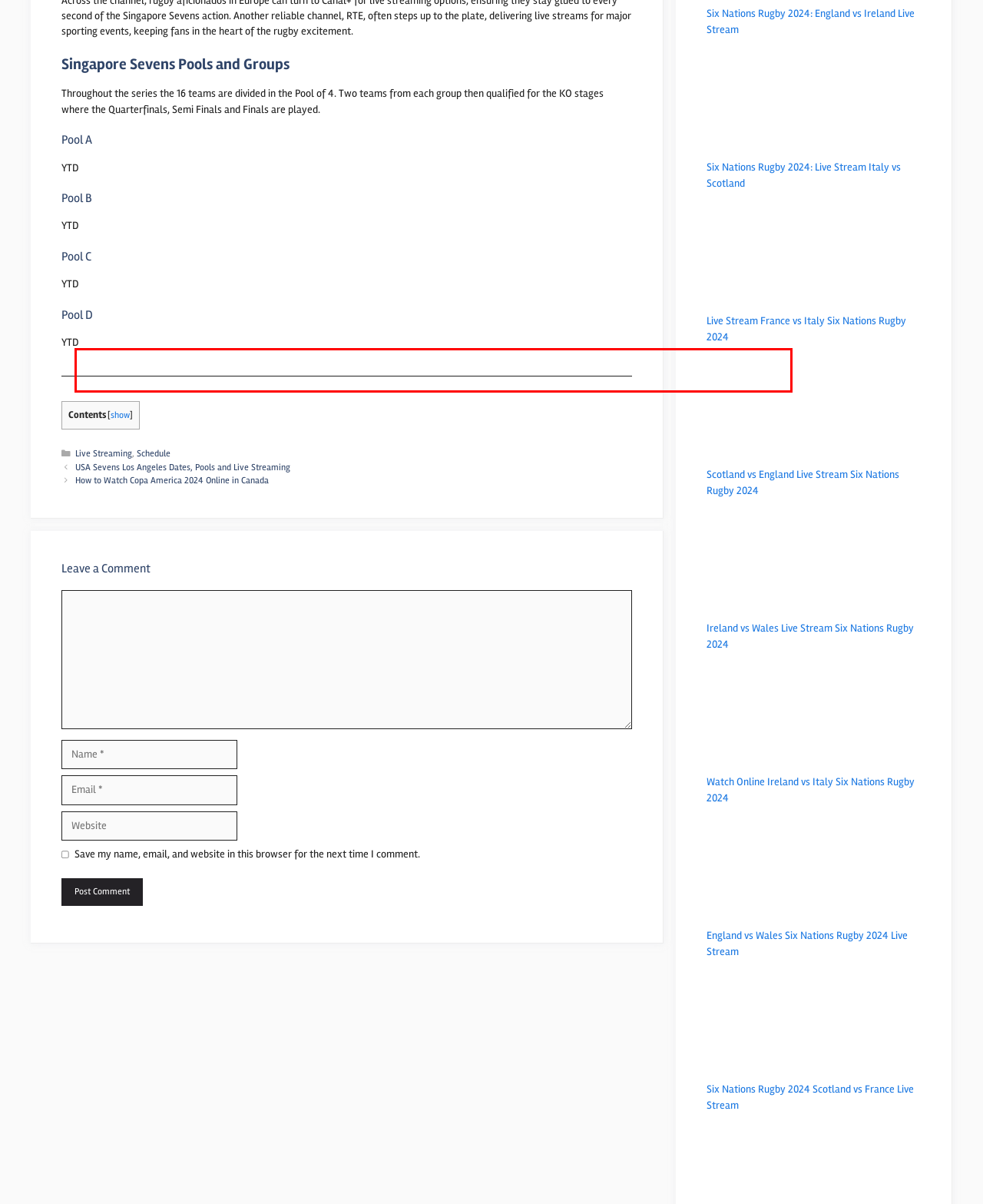Given a webpage screenshot, locate the red bounding box and extract the text content found inside it.

In the UK, Sky Sports takes center stage as the official broadcaster of the Australian Rugby Sevens. For those already on board as Sky Sports customers, tapping into the live stream is a breeze.